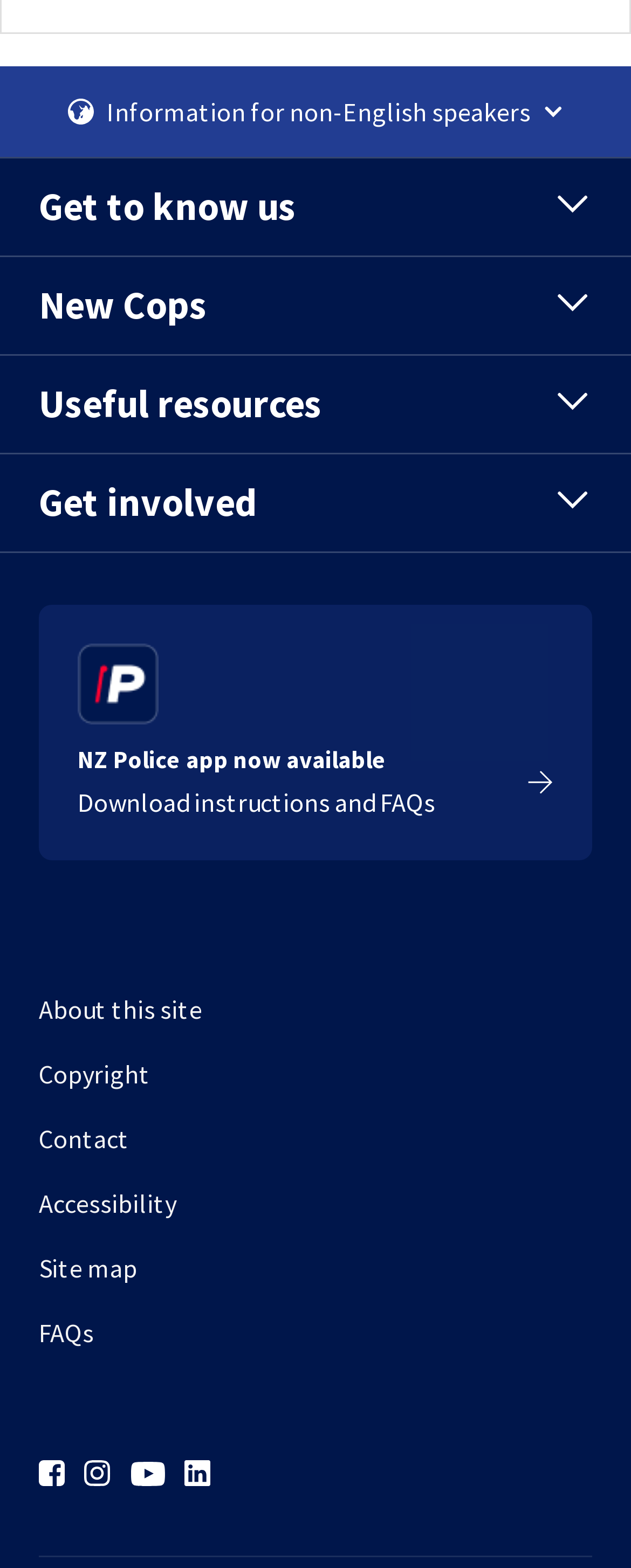Kindly determine the bounding box coordinates of the area that needs to be clicked to fulfill this instruction: "Download the NZ Police app".

[0.123, 0.411, 0.877, 0.524]